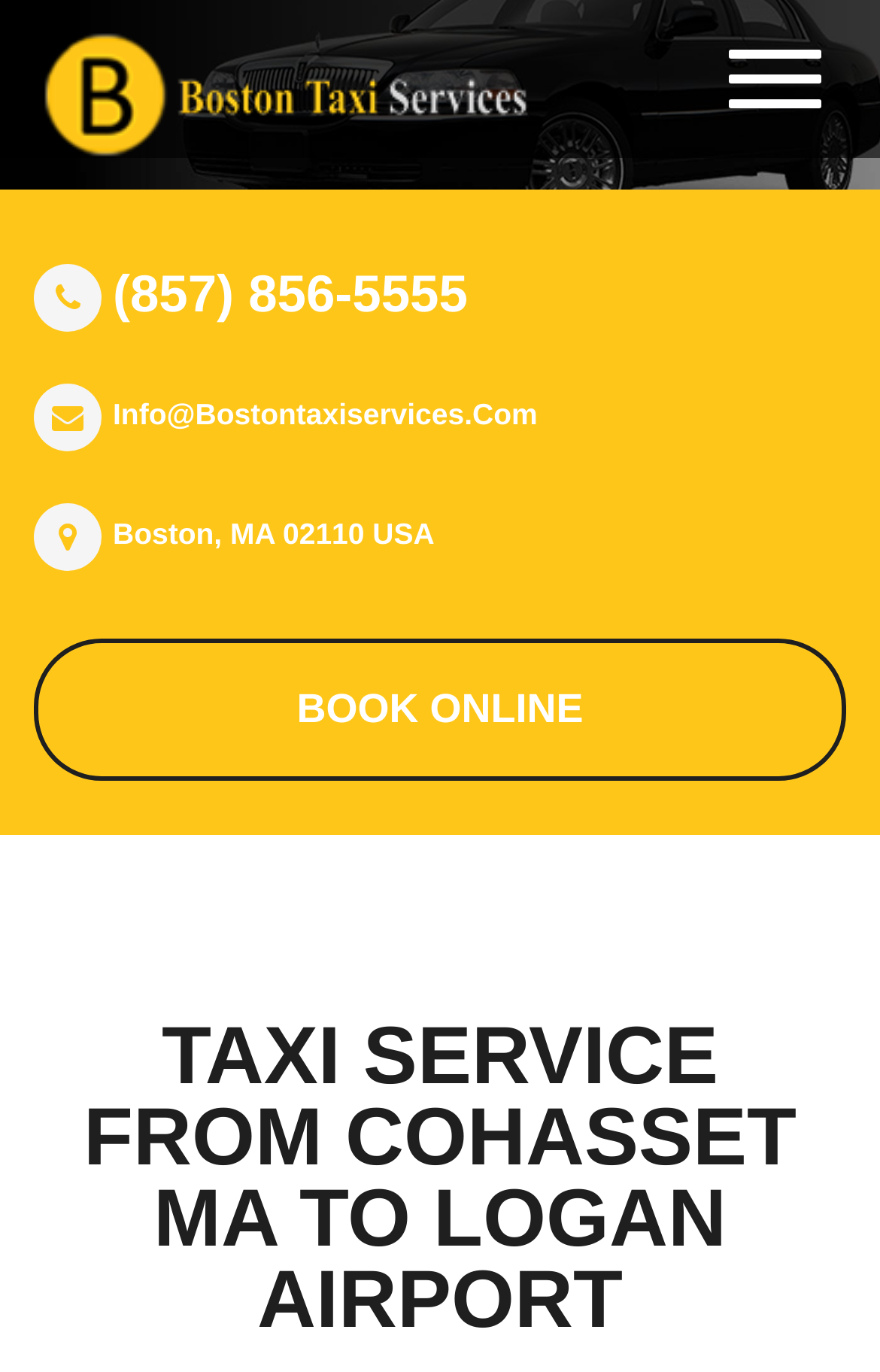Using floating point numbers between 0 and 1, provide the bounding box coordinates in the format (top-left x, top-left y, bottom-right x, bottom-right y). Locate the UI element described here: Boston, MA 02110 USA

[0.038, 0.377, 0.494, 0.401]